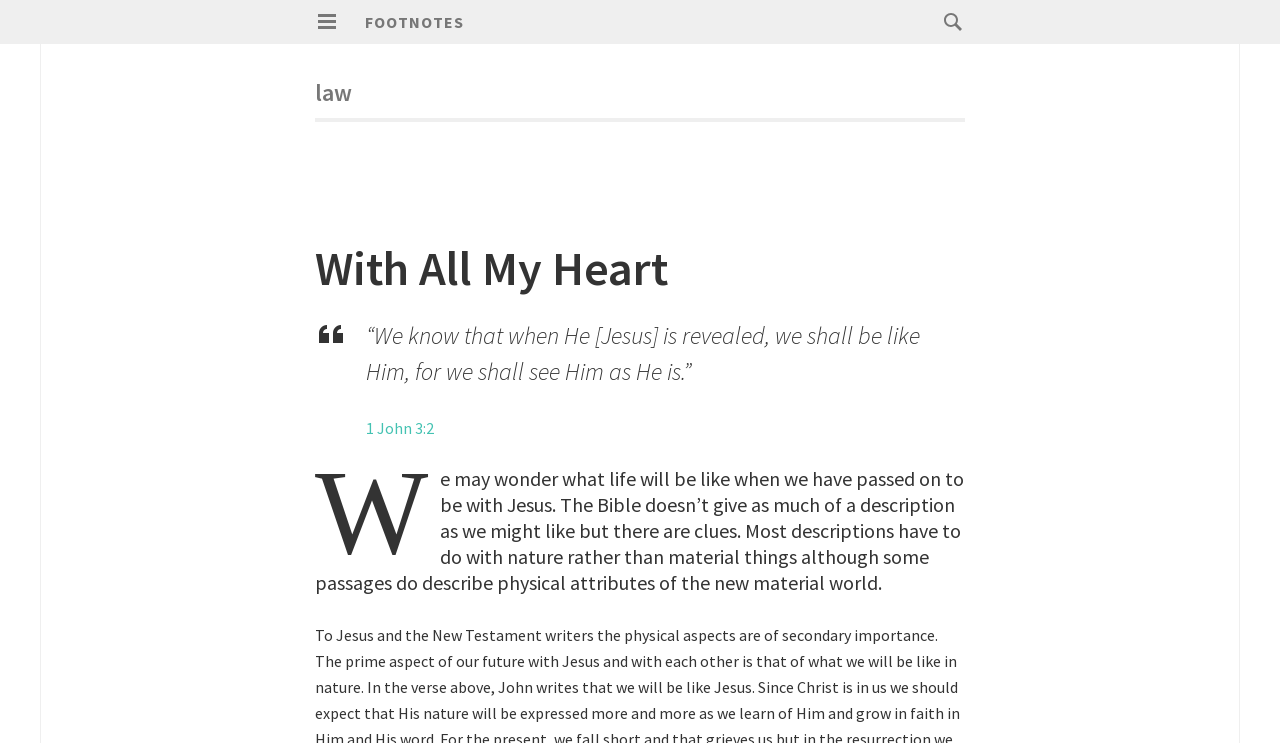Give a one-word or short phrase answer to this question: 
What is the purpose of the search box?

Search for footnotes